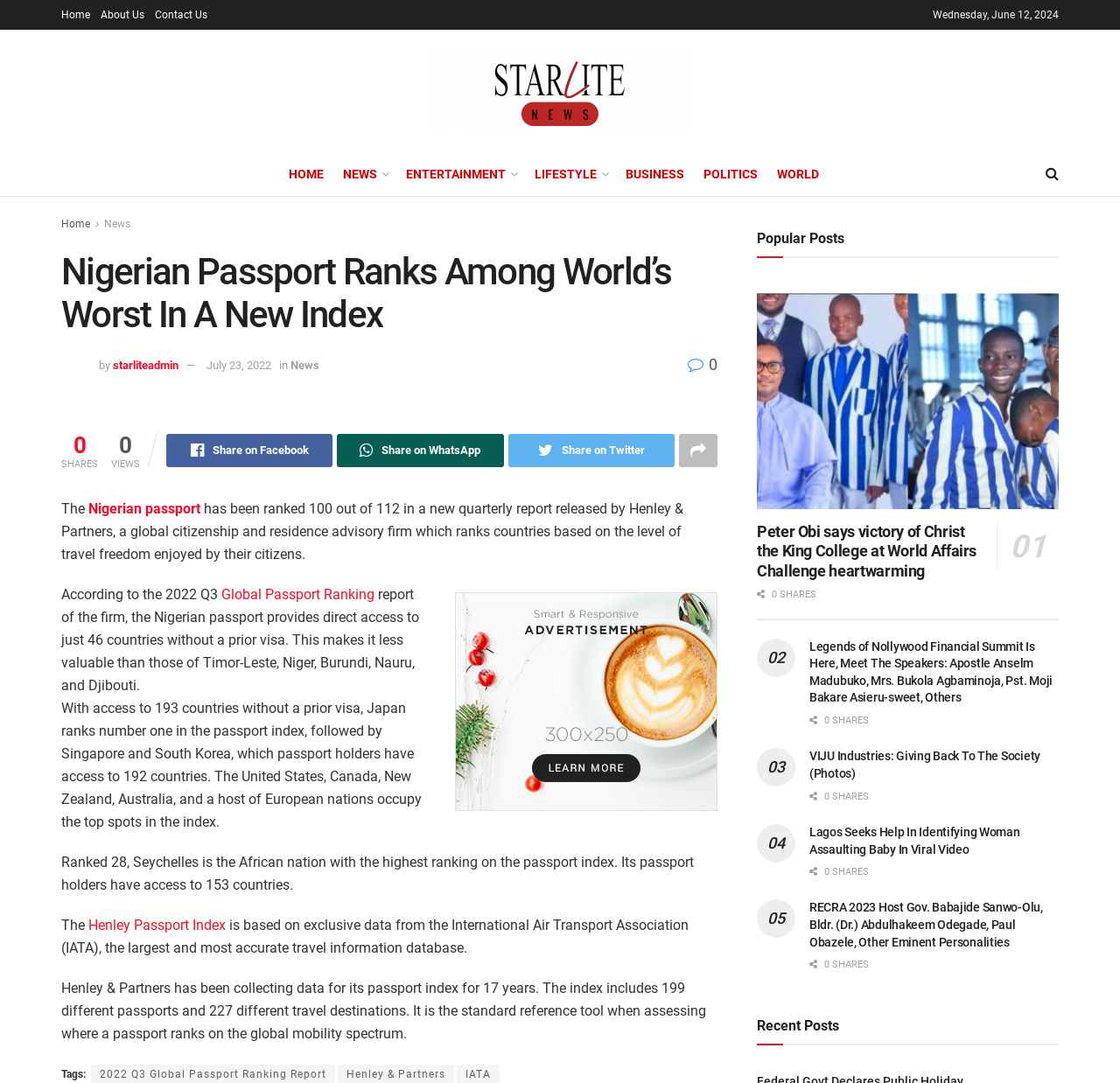Specify the bounding box coordinates of the area to click in order to follow the given instruction: "Click on the 'Home' link."

[0.055, 0.0, 0.08, 0.027]